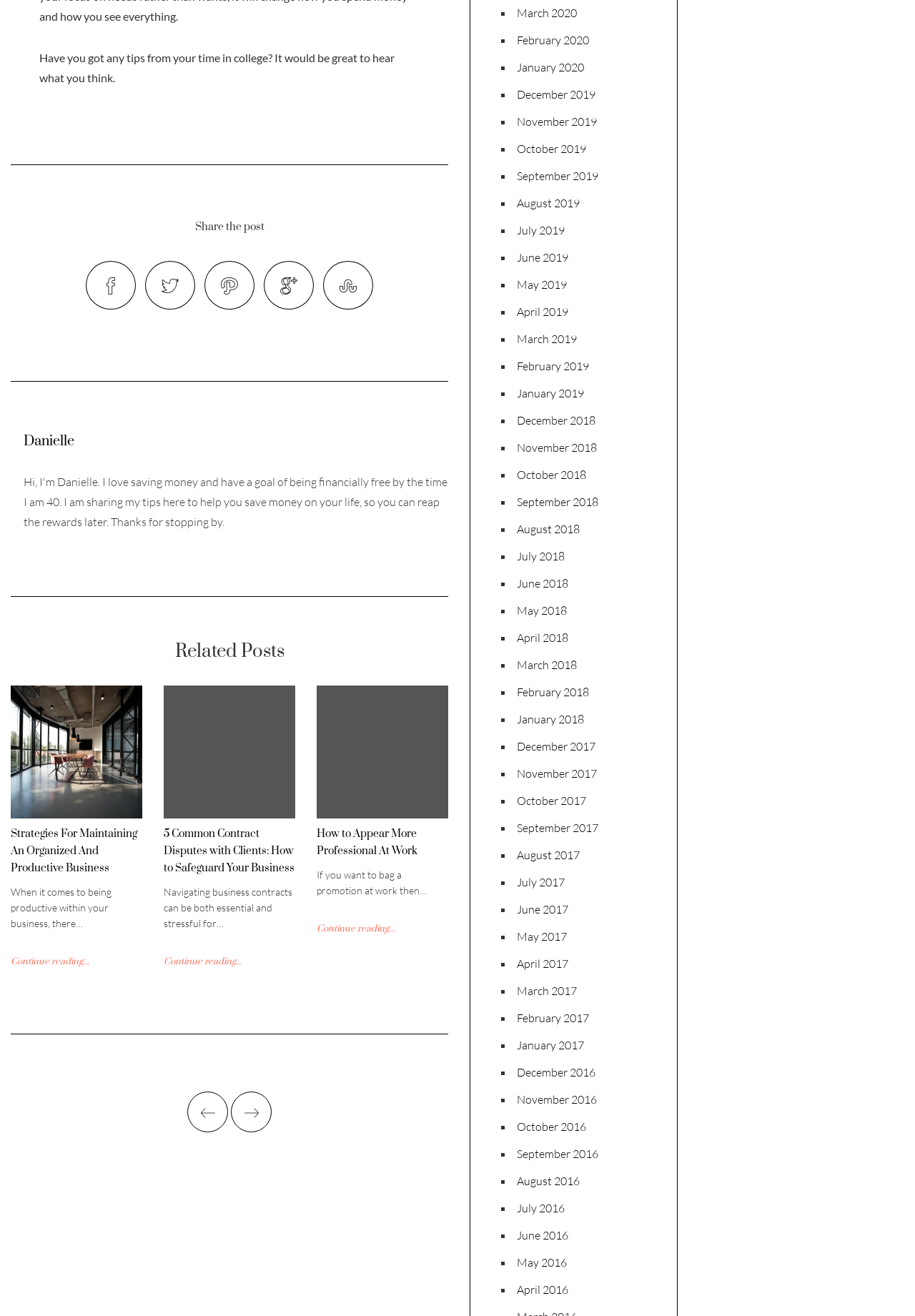Please identify the bounding box coordinates of the element that needs to be clicked to perform the following instruction: "Read the article 'Strategies For Maintaining An Organized And Productive Business'".

[0.012, 0.629, 0.15, 0.665]